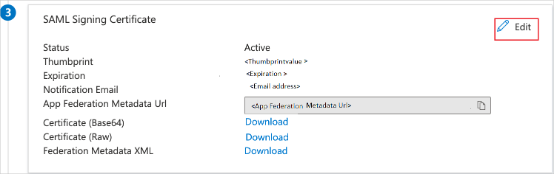What formats are available for downloading the Certificate?
From the screenshot, provide a brief answer in one word or phrase.

Base64, Raw, Federation Metadata XML